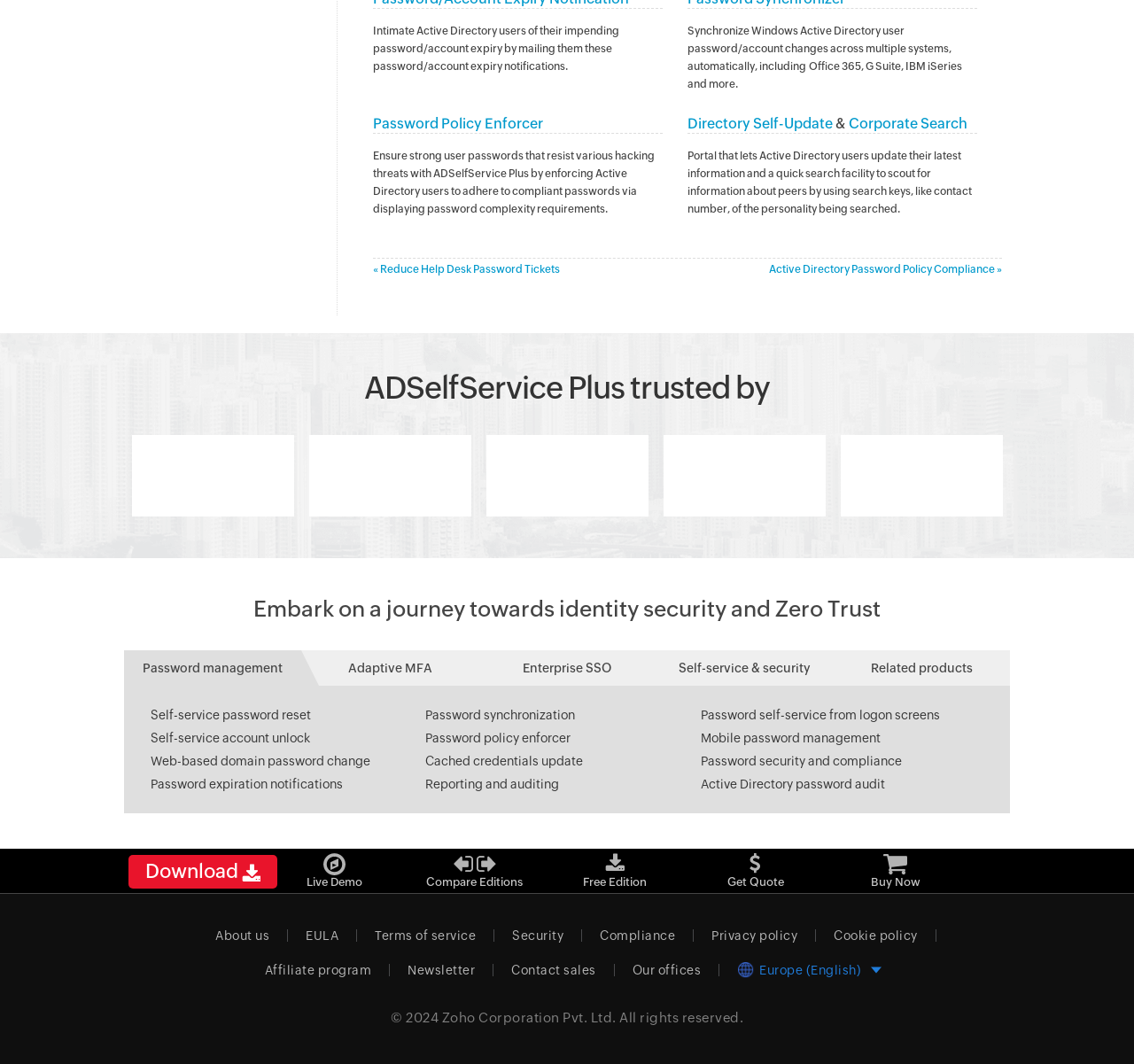Please answer the following question using a single word or phrase: 
What companies trust ADSelfService Plus?

Toshiba, IBM, etc.